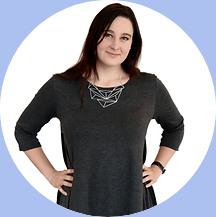Outline with detail what the image portrays.

The image features a smiling individual posing confidently with their hands on their hips. They are dressed in a dark gray shirt accentuated by a distinctive geometric necklace, which adds a stylish flair to their look. The background is a soft blue, creating a harmonious contrast that highlights the subject. This image is associated with the section titled "Katie," likely introducing her as a member of a dedicated group of volunteers involved in planning and executing various activities. The friendly demeanor suggests a welcoming personality, embodying the spirit of teamwork and collaboration often found in volunteer efforts.